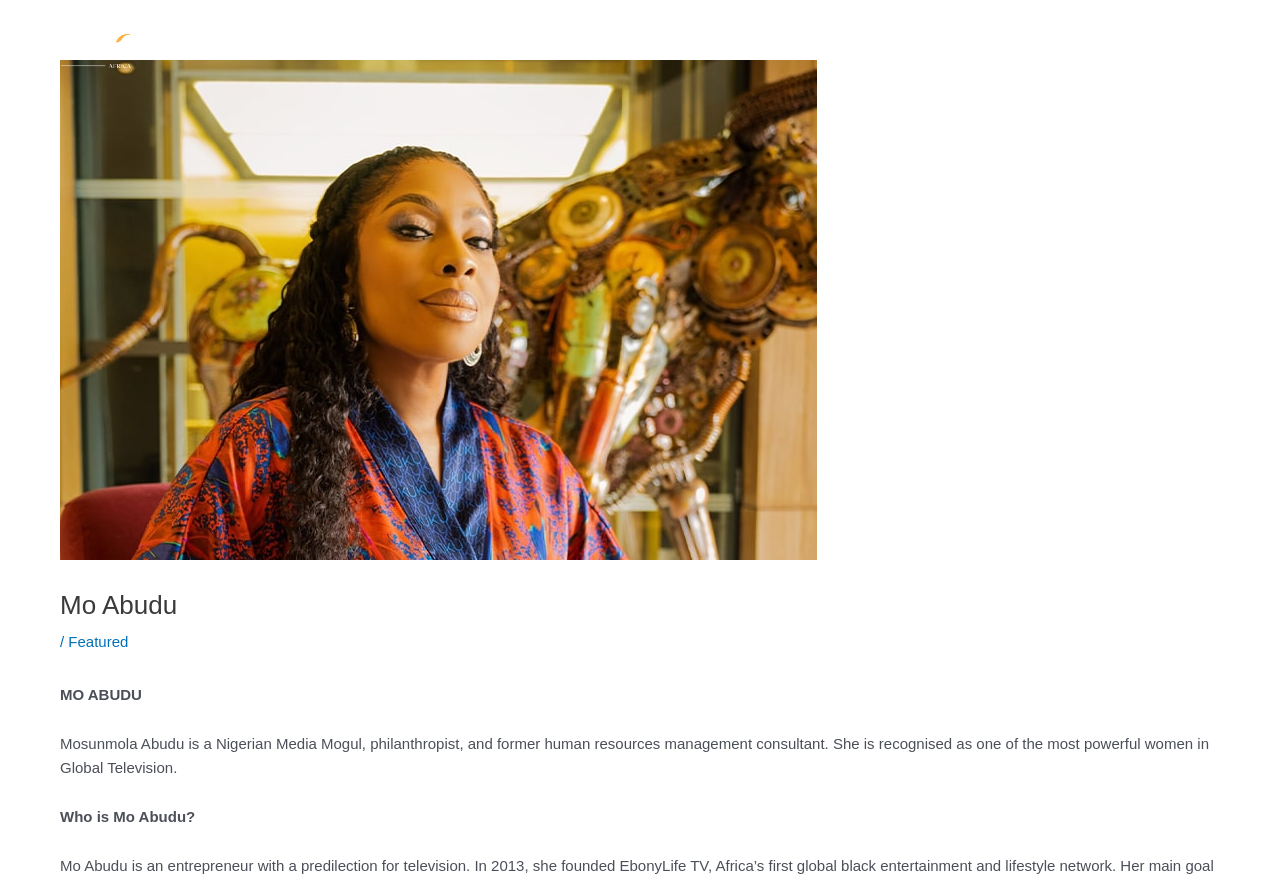Describe all significant elements and features of the webpage.

The webpage is about Mo Abudu, a Nigerian Media Mogul, philanthropist, and former human resources management consultant. At the top left of the page, there is a link with no text. To the right of this link, there are four more links: "About", "Episodes", "Featured", and "Contact", which are aligned horizontally.

Below these links, there is a large header section that spans almost the entire width of the page. Within this section, there is a heading that reads "Mo Abudu" and a smaller text that says "Featured" with a slash in between. Below this, there is a larger text that reads "MO ABUDU" followed by a brief description of who Mo Abudu is.

The description is divided into three paragraphs. The first paragraph describes Mo Abudu as a Nigerian Media Mogul, philanthropist, and former human resources management consultant. The second paragraph continues to describe her as one of the most powerful women in Global Television. The third paragraph is a question "Who is Mo Abudu?" followed by a brief answer that describes her as an entrepreneur with a predilection for television and the founder of EbonyLife in 2013.